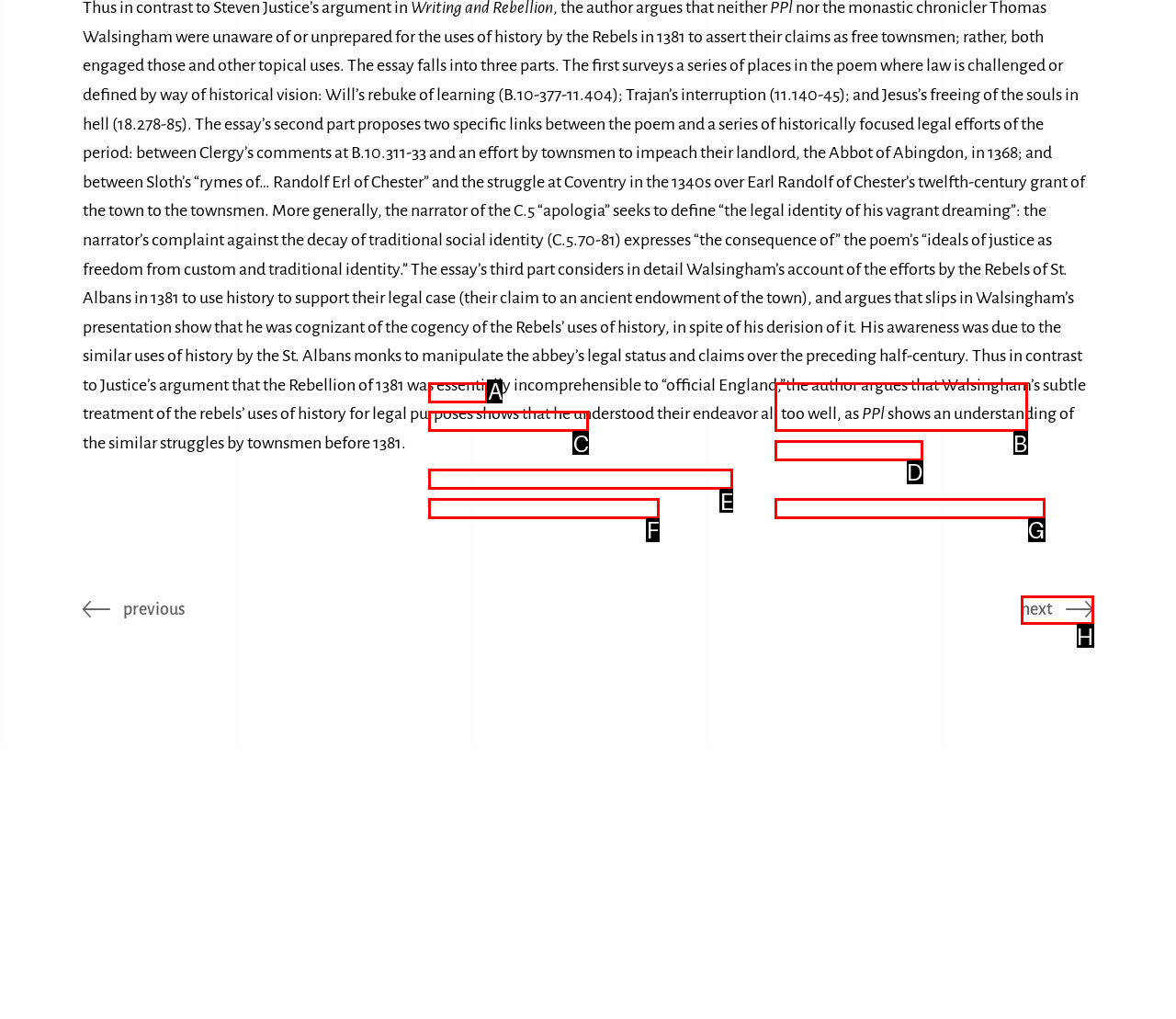Determine the HTML element that best matches this description: Derek Pearsall Fund from the given choices. Respond with the corresponding letter.

F